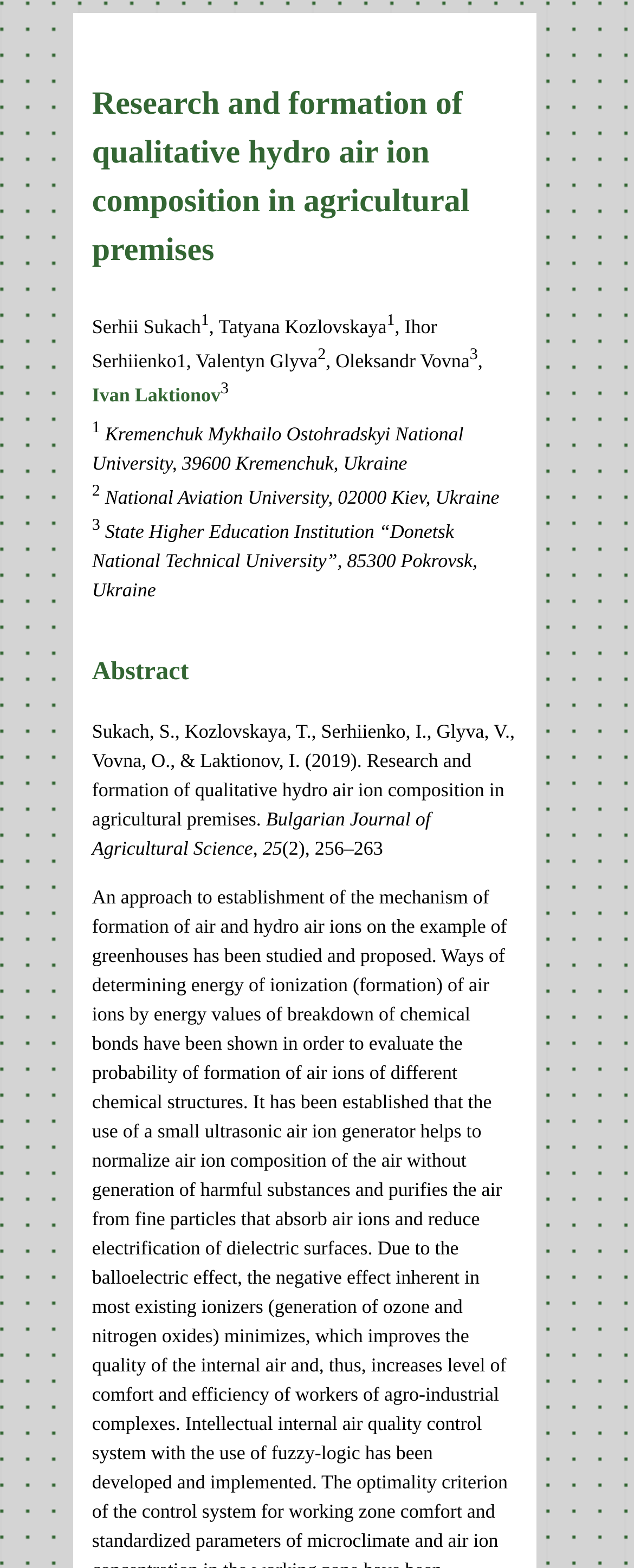Provide a thorough and detailed response to the question by examining the image: 
What is the title of the research paper?

The title of the research paper is clearly stated at the top of the webpage, and it is 'Research and formation of qualitative hydro air ion composition in agricultural premises'.